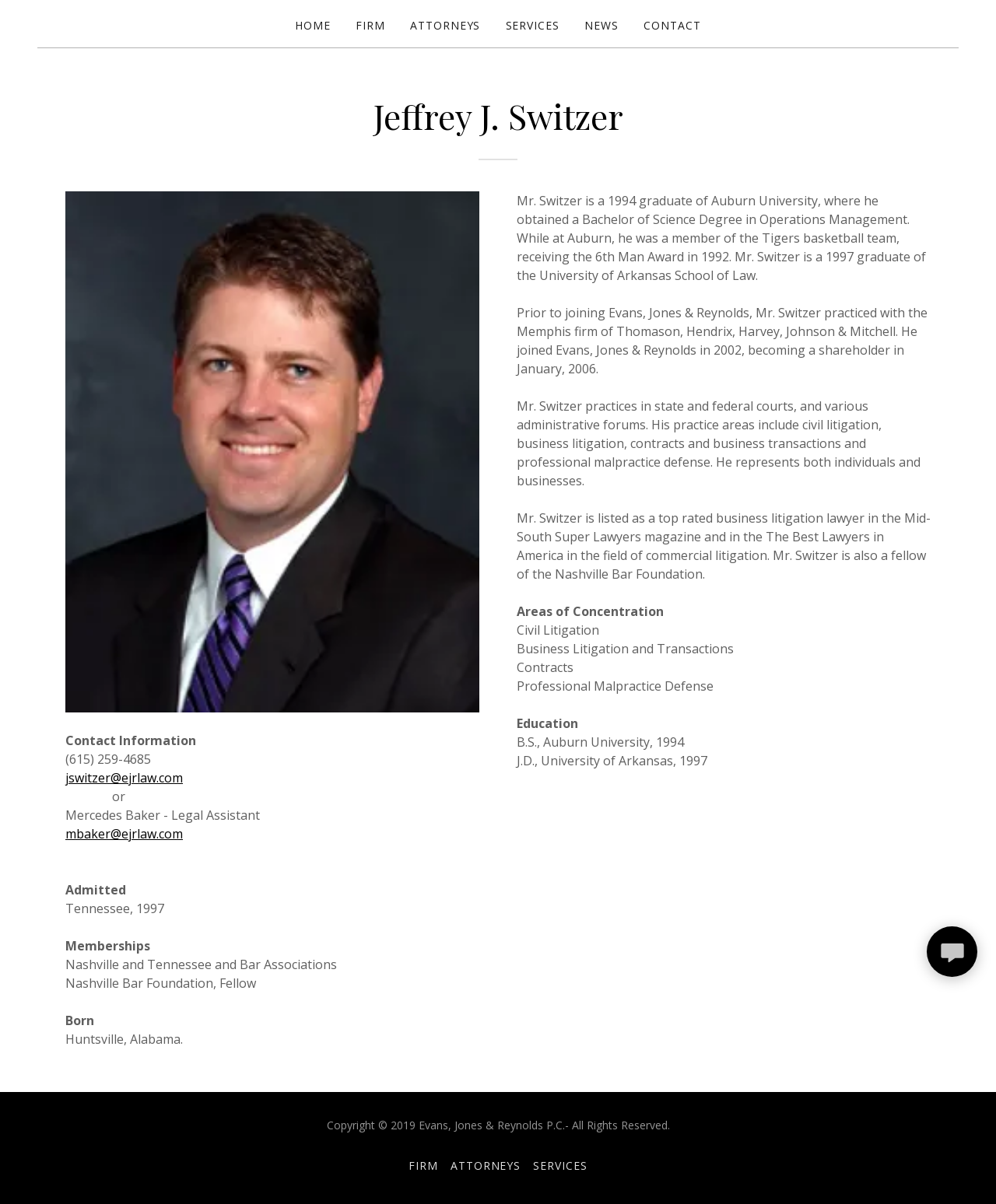What is the title or heading displayed on the webpage?

Jeffrey J. Switzer